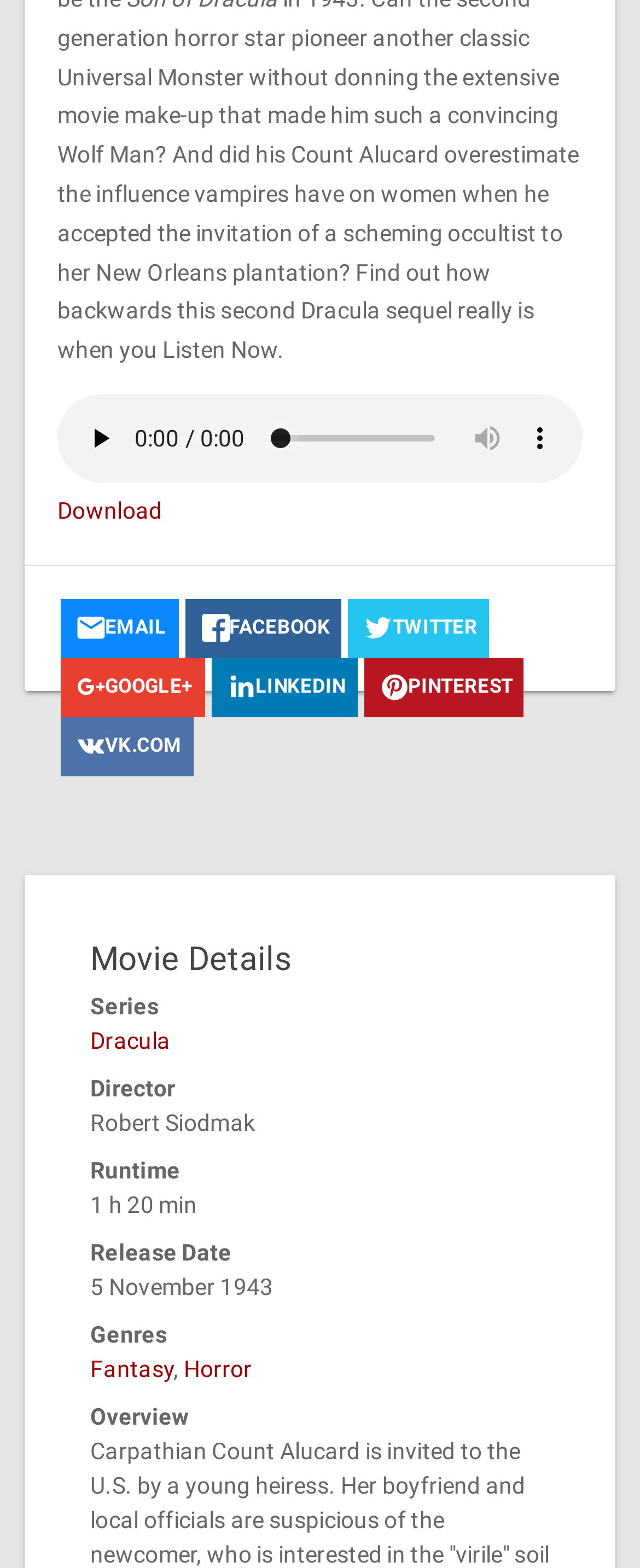Identify the bounding box for the described UI element: "Horror".

[0.287, 0.864, 0.394, 0.881]